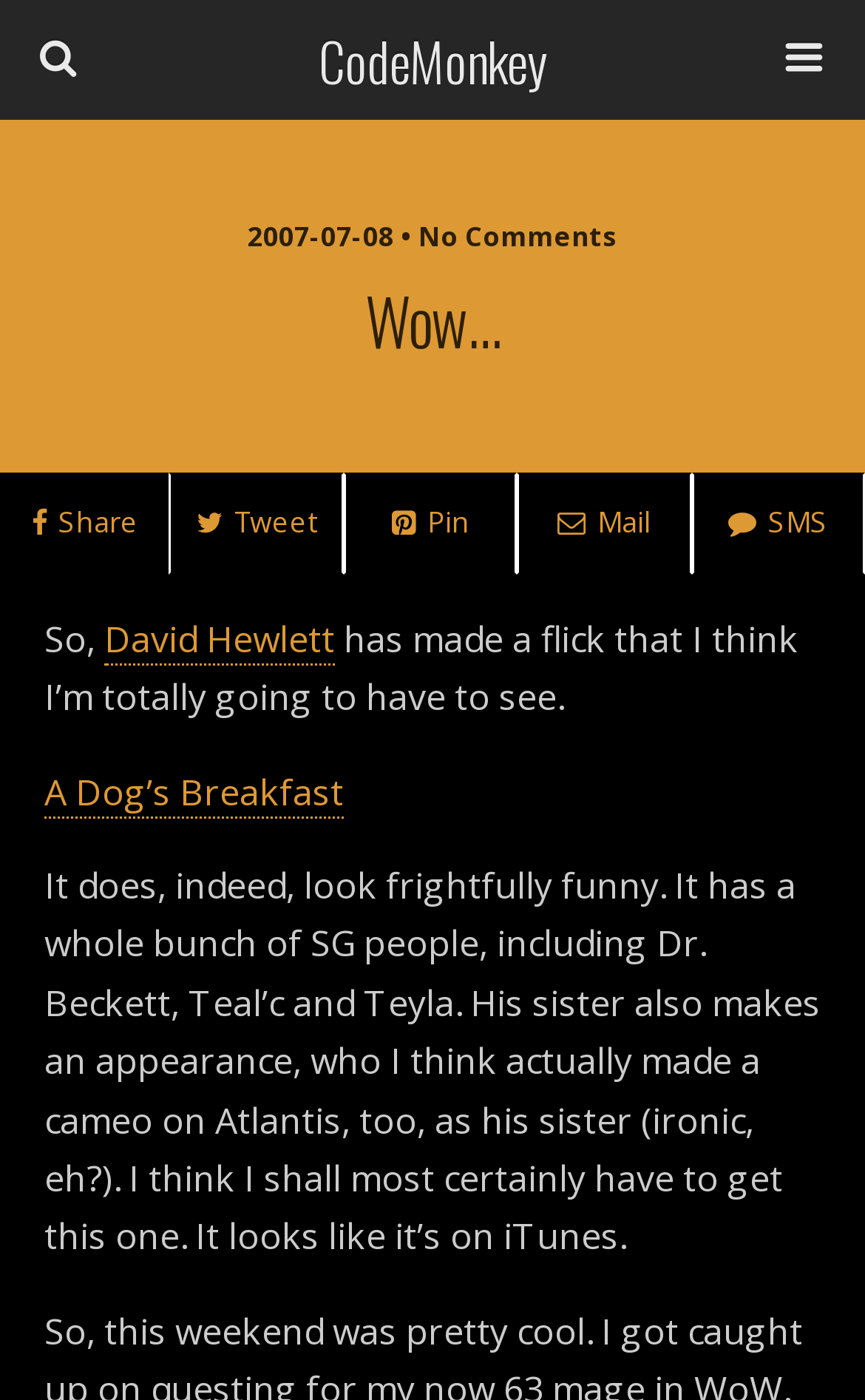Provide the bounding box coordinates of the HTML element described by the text: "name="s" placeholder="Search this website…"". The coordinates should be in the format [left, top, right, bottom] with values between 0 and 1.

[0.051, 0.094, 0.754, 0.136]